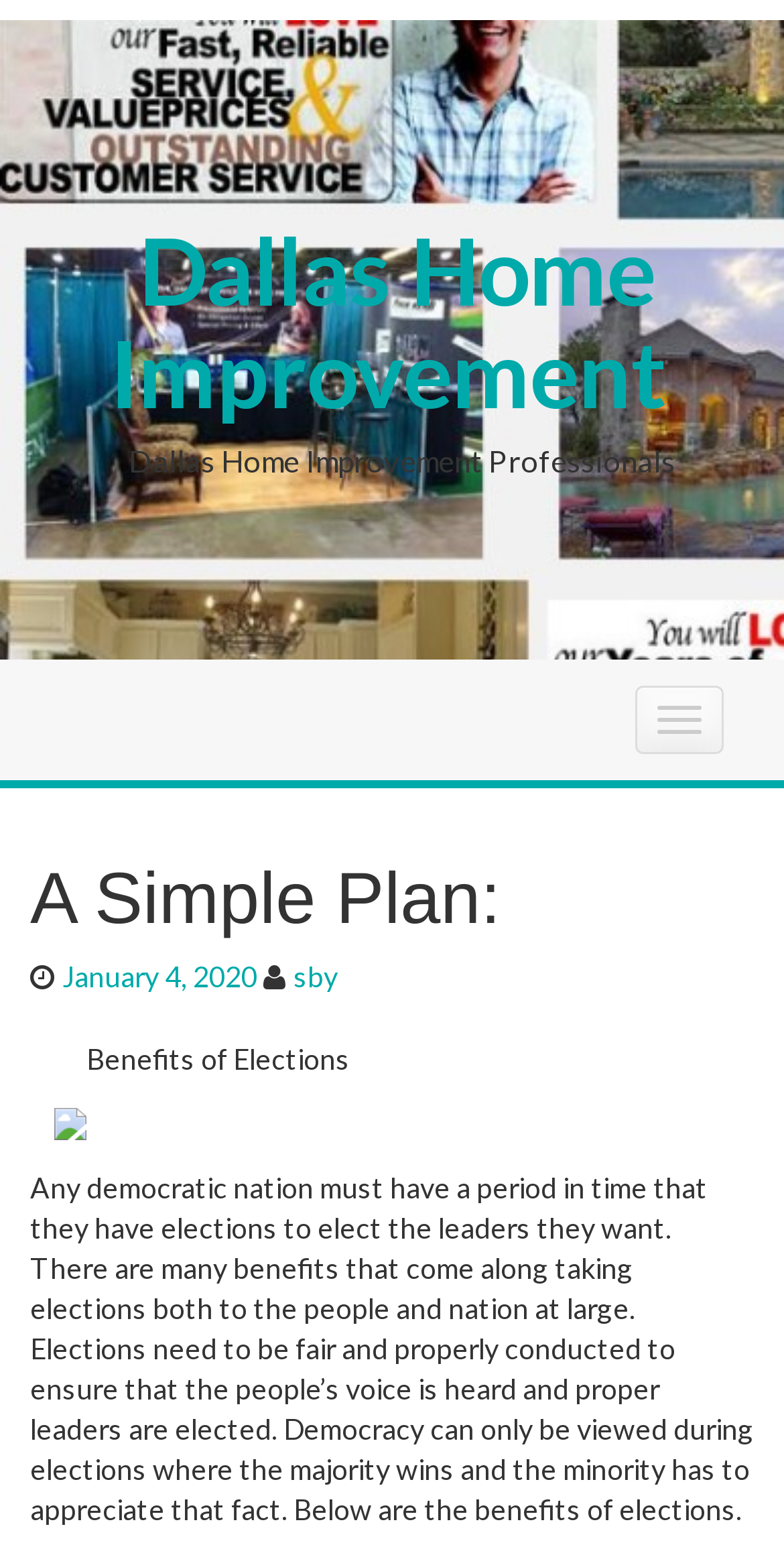Is the webpage about a specific location?
Utilize the information in the image to give a detailed answer to the question.

The webpage is about a specific location, Dallas, which can be inferred from the heading elements 'Dallas Home Improvement' and 'Dallas Home Improvement Professionals' located at the top of the webpage, indicating that the services or information provided are specific to the Dallas area.